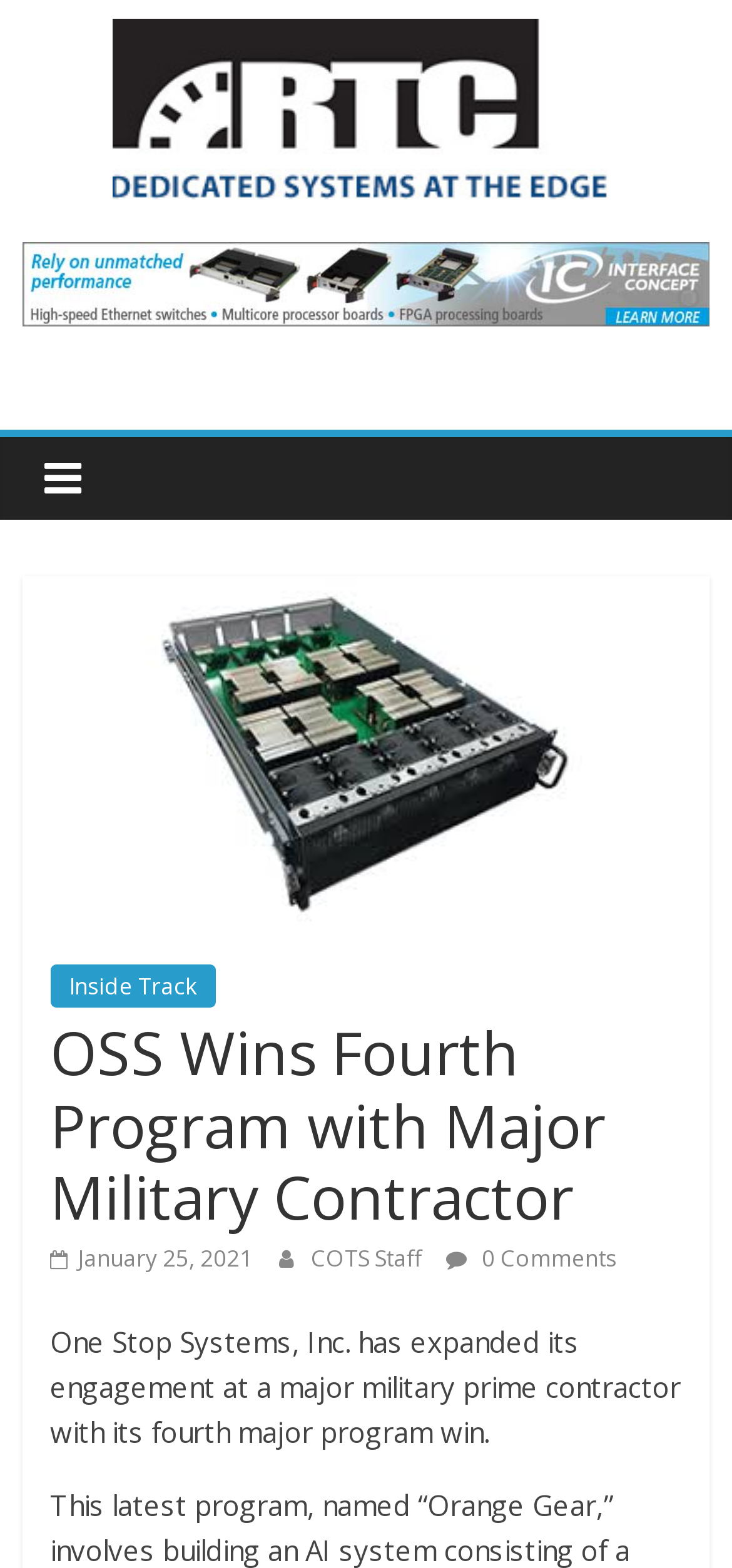What is the type of contractor mentioned in the article?
Give a detailed and exhaustive answer to the question.

The type of contractor mentioned in the article can be found in the article text, where it is written as 'a major military prime contractor'.